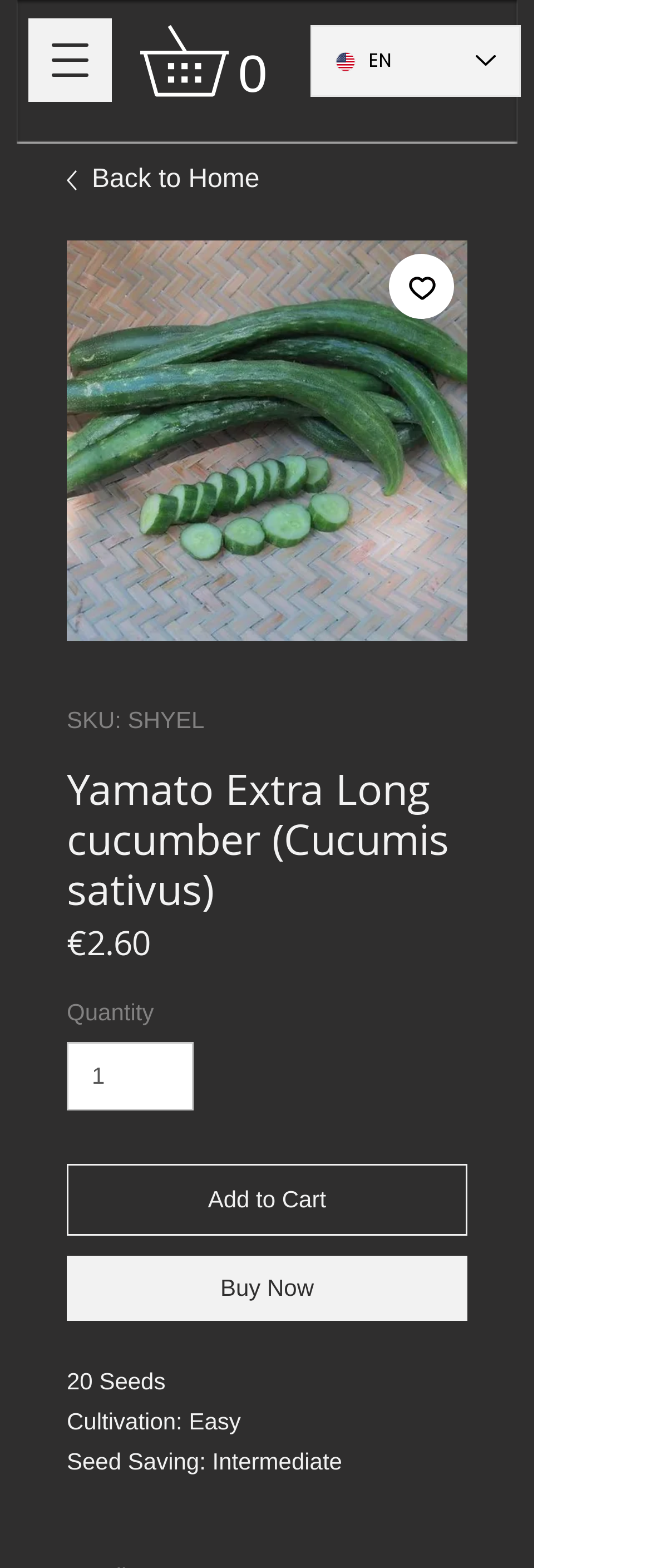Locate the bounding box of the UI element with the following description: "Add to Cart".

[0.103, 0.742, 0.718, 0.788]